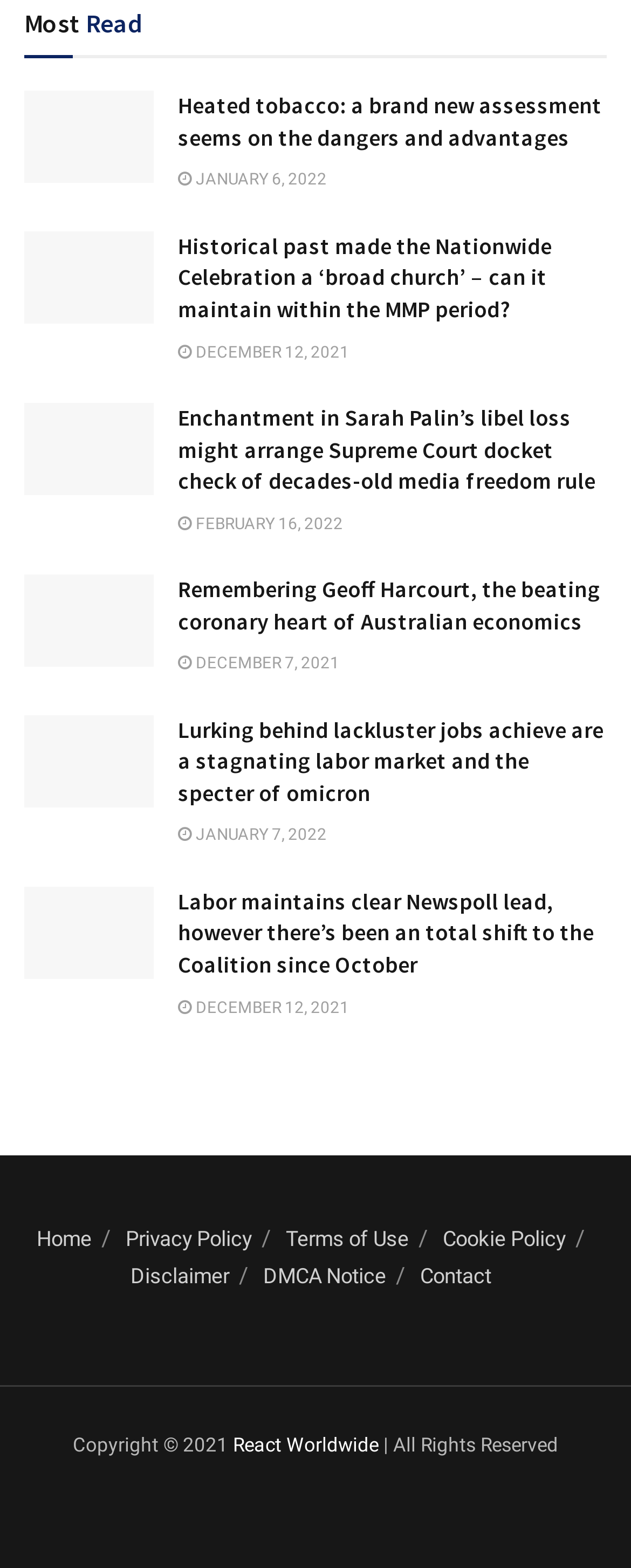Please mark the clickable region by giving the bounding box coordinates needed to complete this instruction: "Click the 'Heated tobacco: a brand new assessment seems on the dangers and advantages' article".

[0.038, 0.058, 0.962, 0.127]